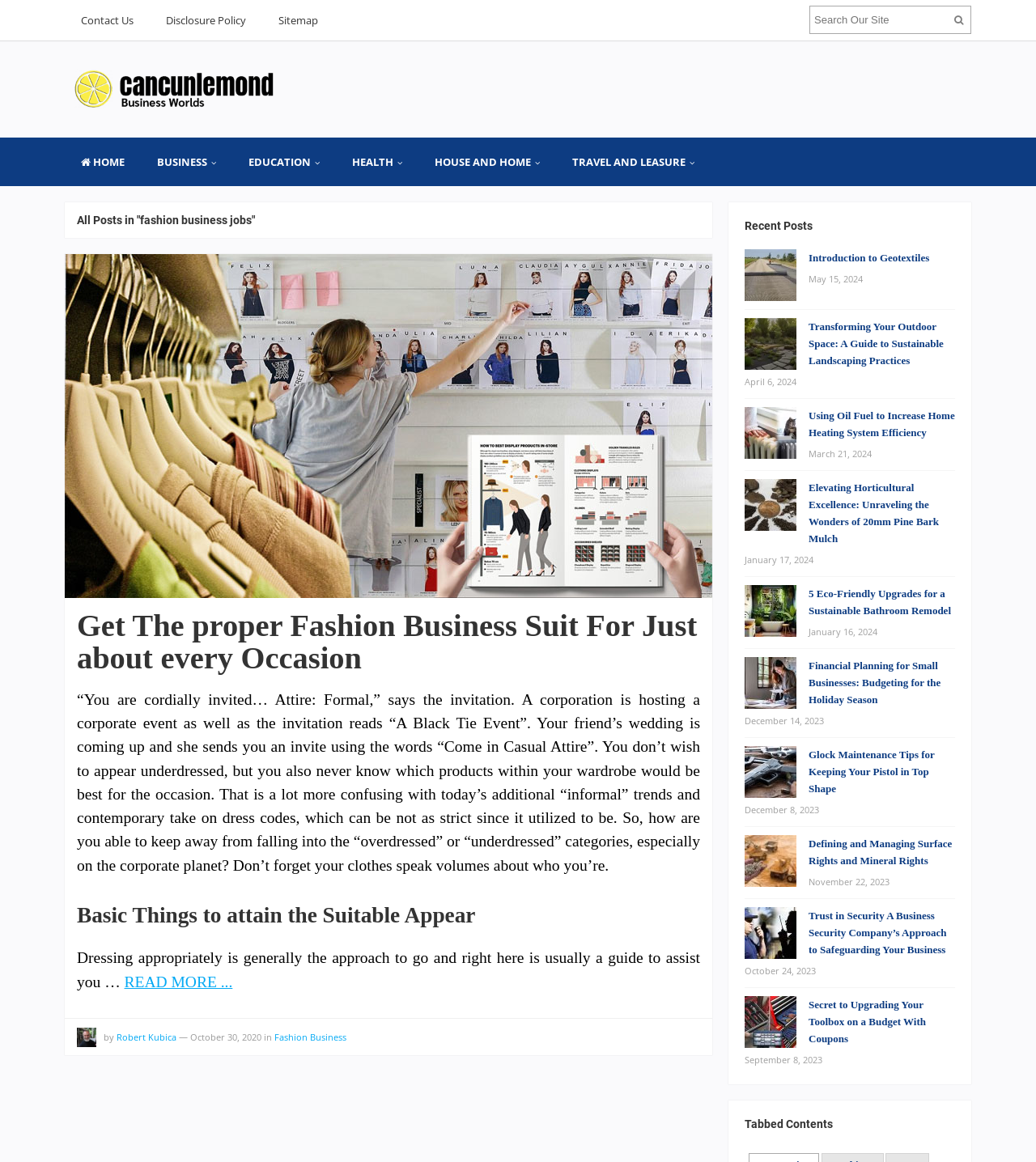Identify the bounding box coordinates of the region I need to click to complete this instruction: "View the A-Maker Cat 8 Ethernet Cable product".

None